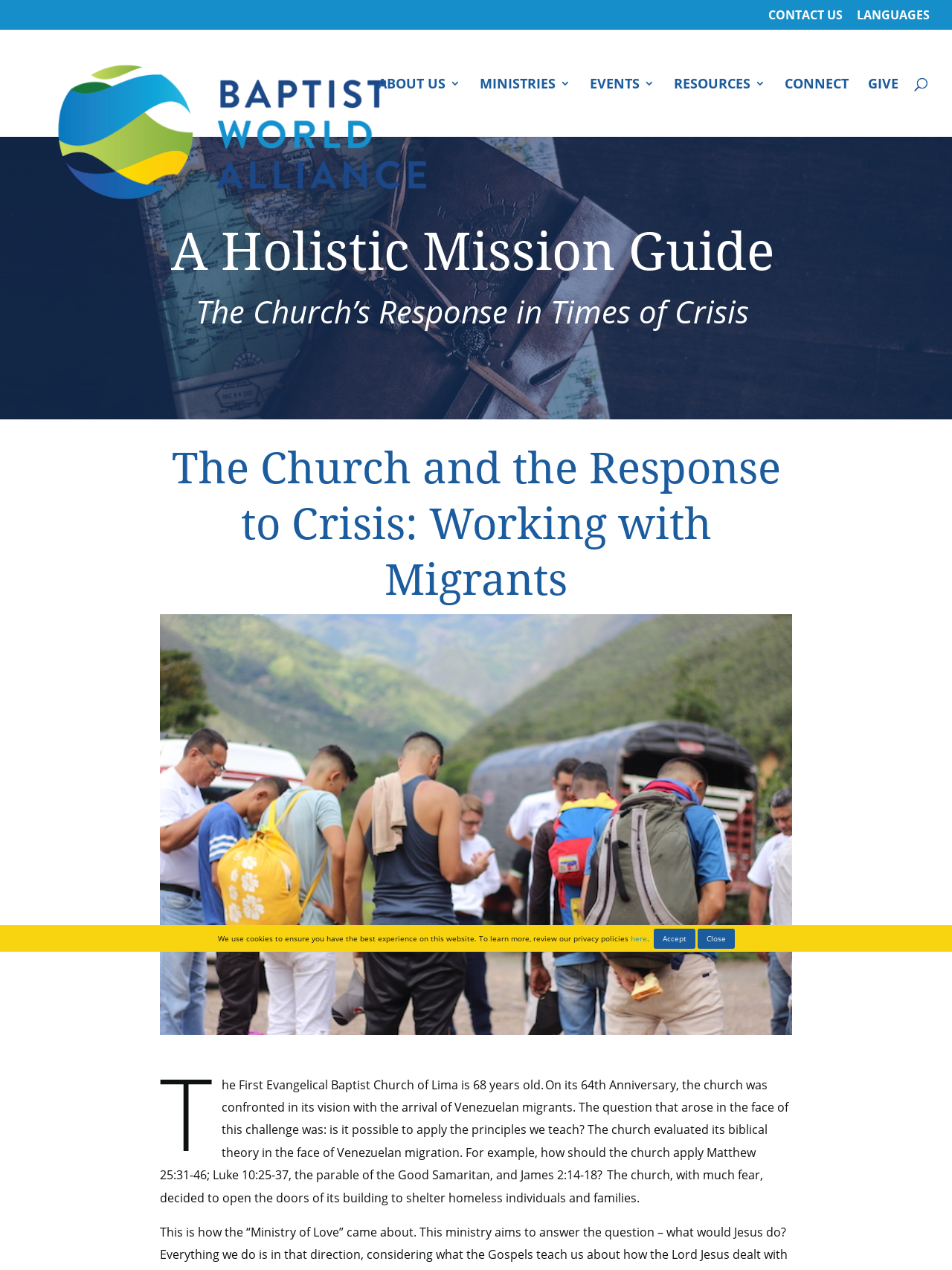Can you look at the image and give a comprehensive answer to the question:
How old was the church when it was confronted with the arrival of Venezuelan migrants?

I found the answer by reading the text in the StaticText element with bounding box coordinates [0.168, 0.822, 0.828, 0.949]. The text mentions 'On its 64th Anniversary, the church was confronted in its vision with the arrival of Venezuelan migrants'.